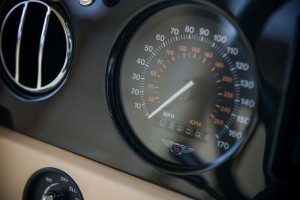What design philosophy is evident in the dashboard?
Please respond to the question thoroughly and include all relevant details.

The dashboard's design showcases a blend of modern technology and timeless craftsmanship, which is a hallmark of Bentley's design philosophy, emphasizing the luxury and attention to detail characteristic of the Bentley brand.